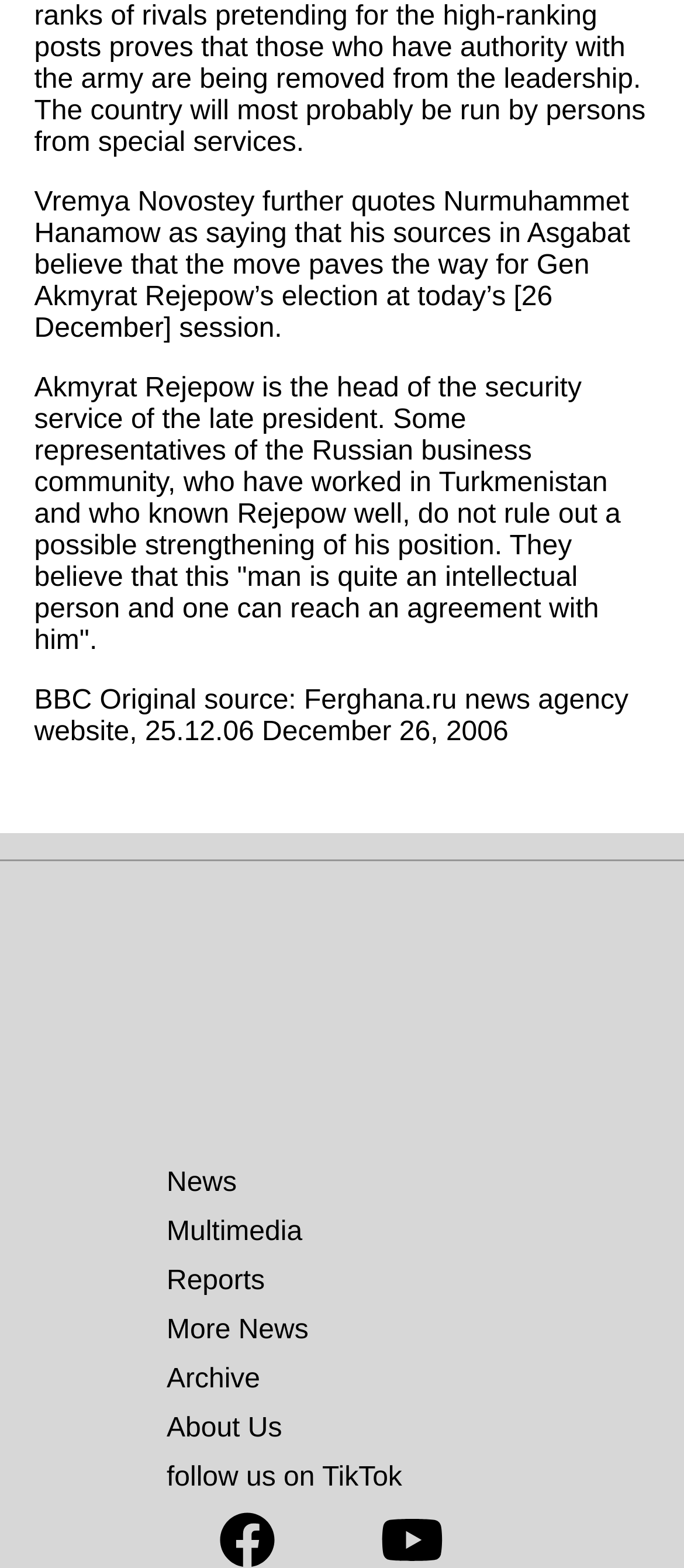What type of content is available on this website?
Using the image as a reference, answer the question in detail.

The website has a navigation menu with links to different sections, including News, Multimedia, Reports, and more, indicating that the website provides a variety of content types.